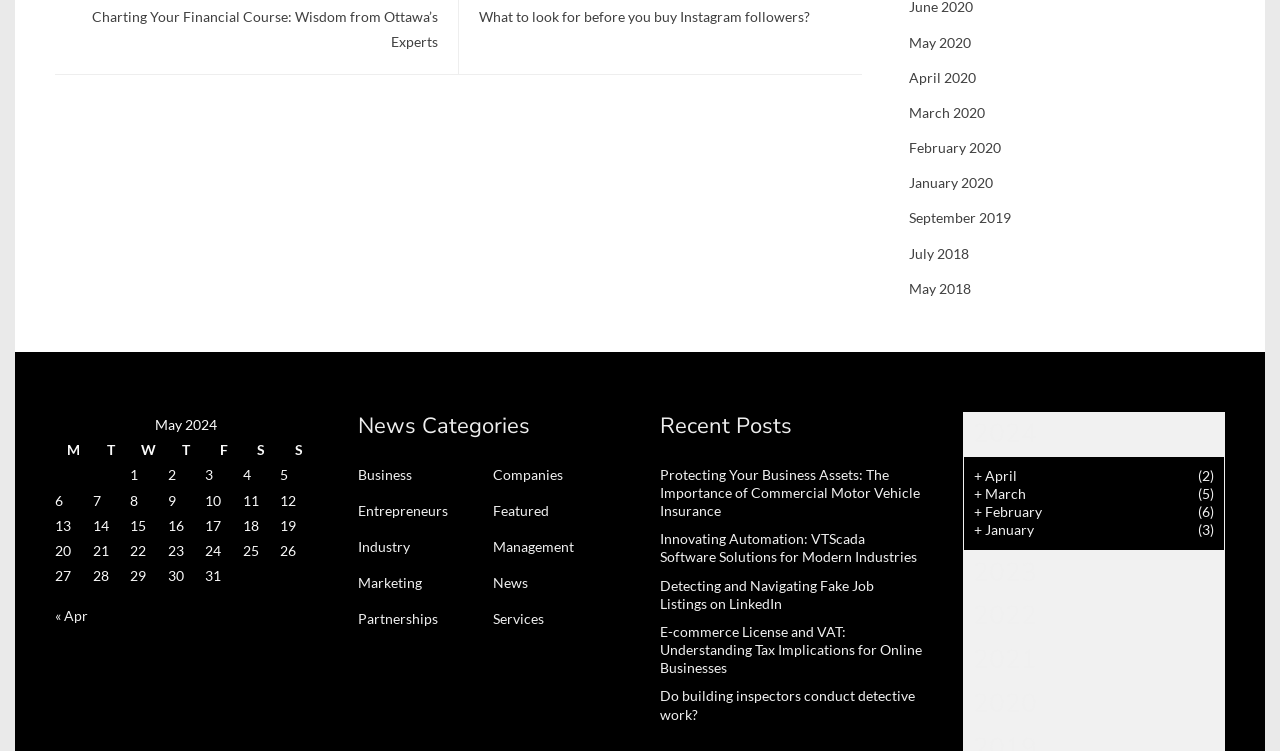Determine the bounding box coordinates of the region to click in order to accomplish the following instruction: "Go to previous month". Provide the coordinates as four float numbers between 0 and 1, specifically [left, top, right, bottom].

[0.043, 0.809, 0.069, 0.831]